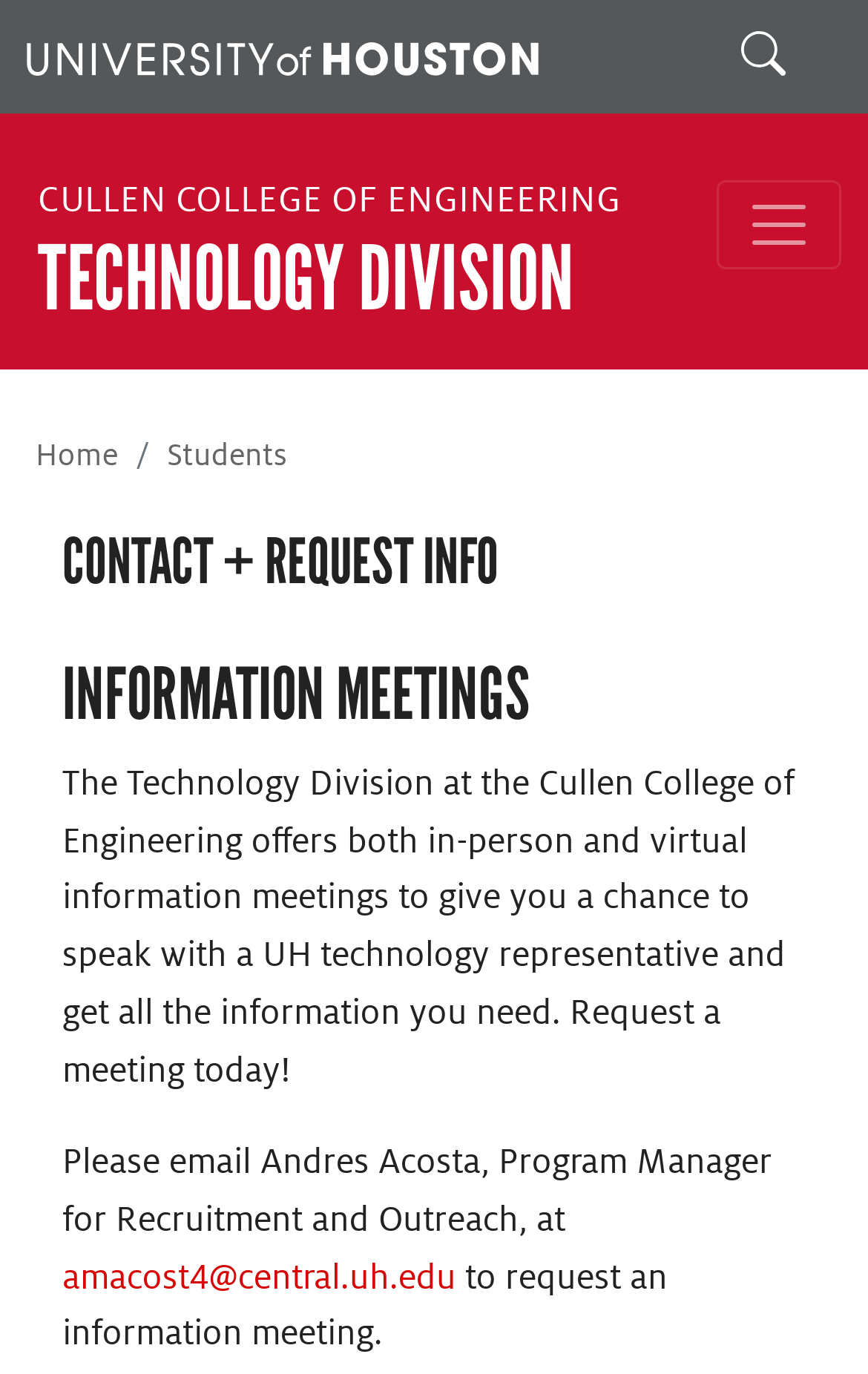Determine the bounding box coordinates for the area that needs to be clicked to fulfill this task: "Go to University of Houston homepage". The coordinates must be given as four float numbers between 0 and 1, i.e., [left, top, right, bottom].

[0.031, 0.028, 0.621, 0.054]